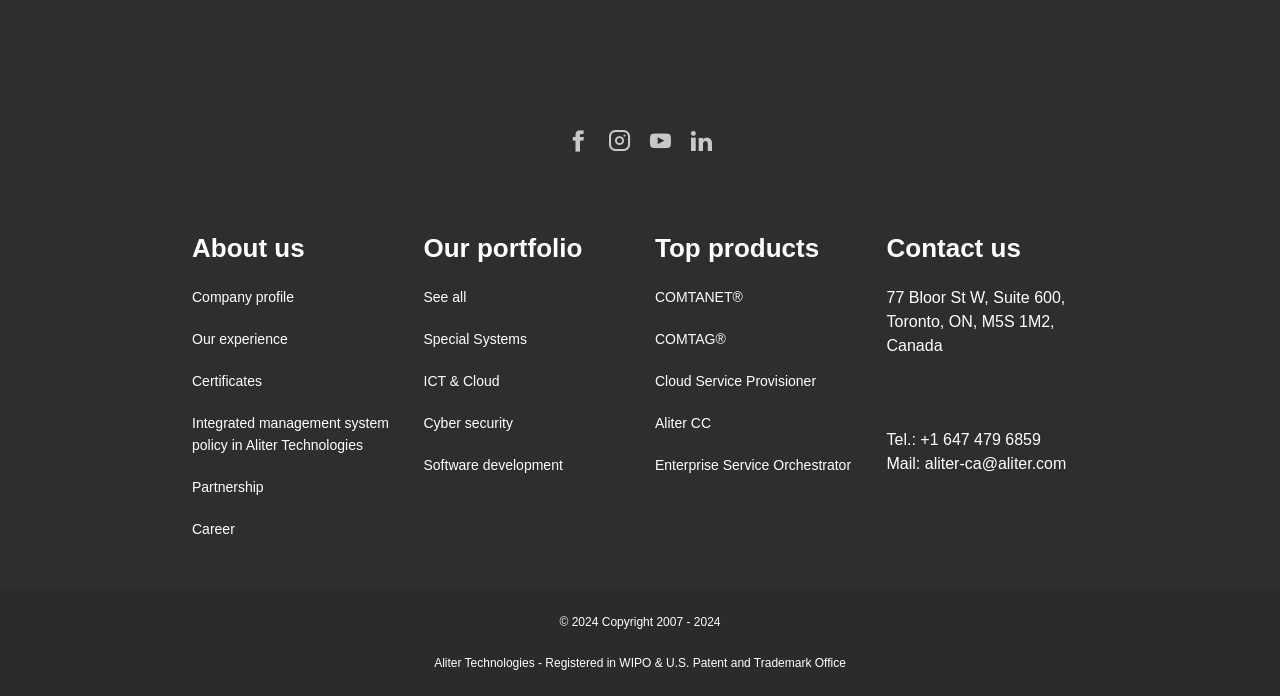Please provide a comprehensive answer to the question below using the information from the image: What is the phone number listed on the webpage?

I found the phone number by looking at the 'Contact us' section, where I saw a static text element containing the phone number.